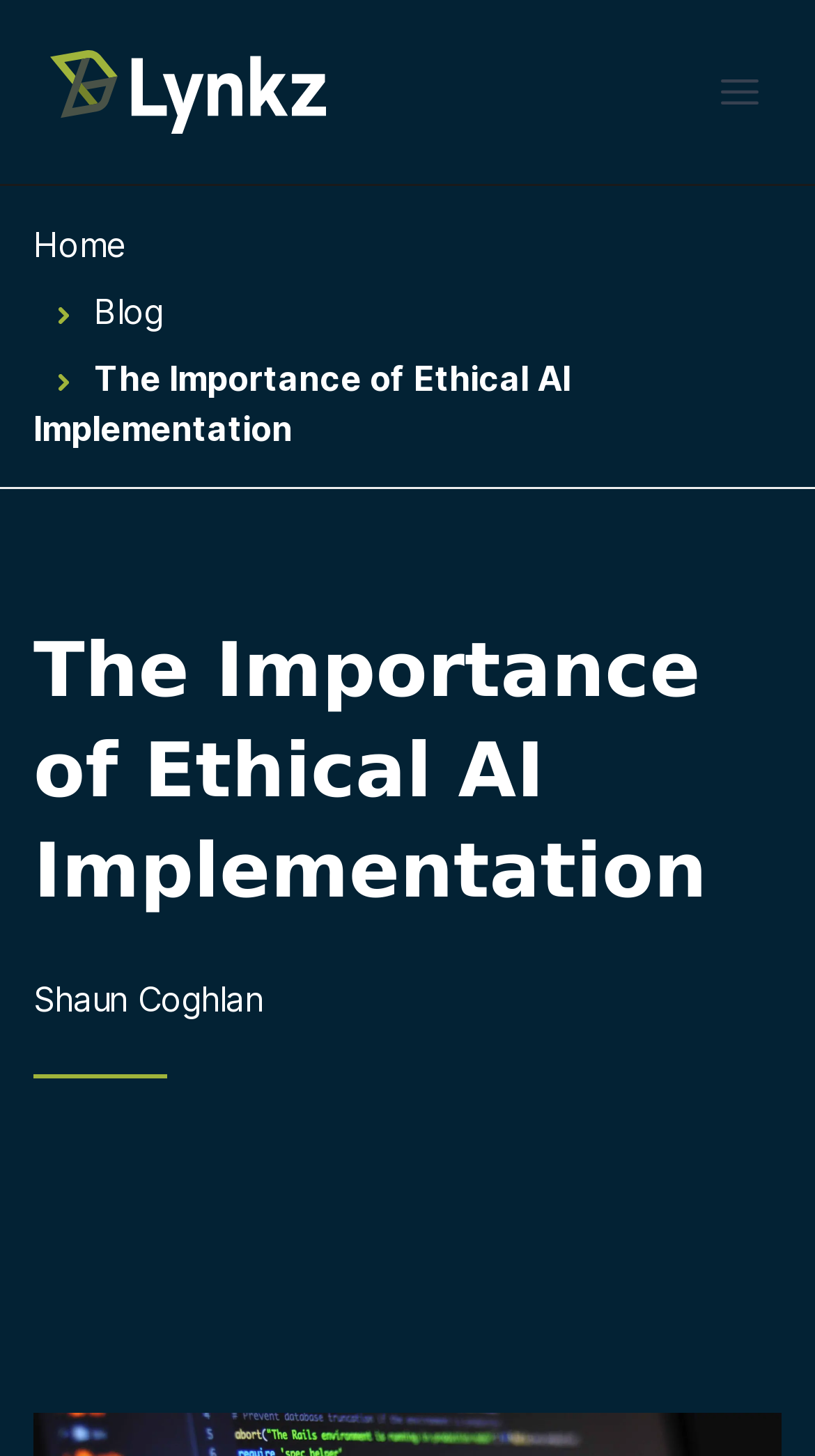Answer the following inquiry with a single word or phrase:
What is the current page in the breadcrumb navigation?

The Importance of Ethical AI Implementation